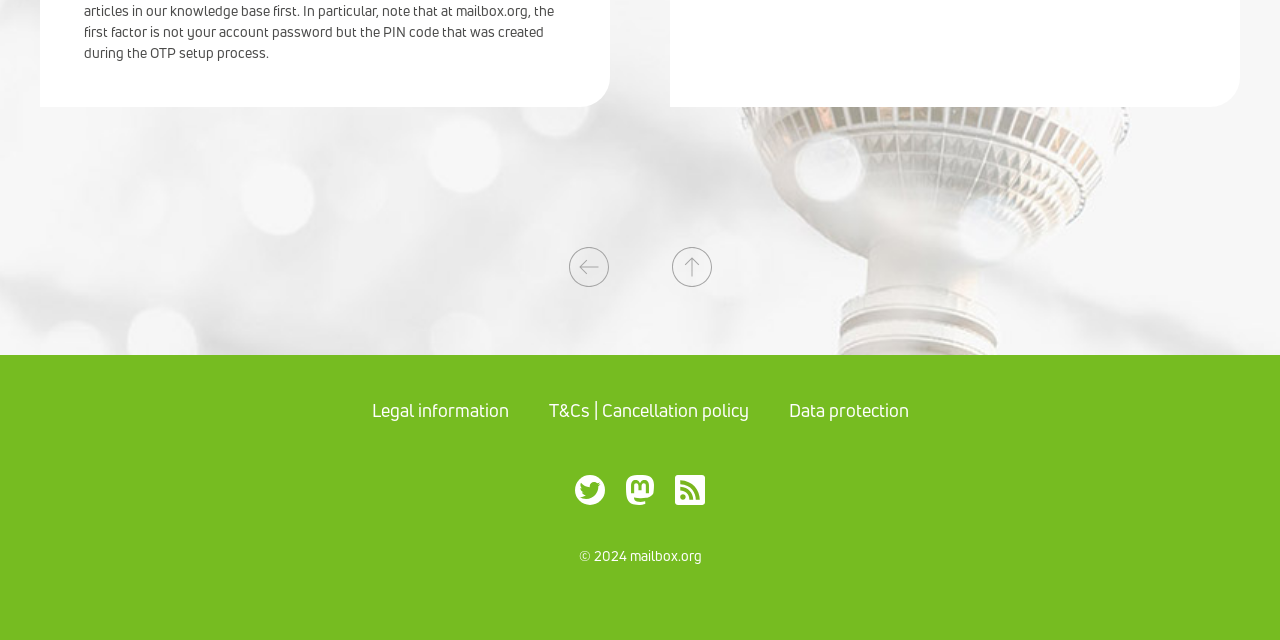Using the description: "Legal information", determine the UI element's bounding box coordinates. Ensure the coordinates are in the format of four float numbers between 0 and 1, i.e., [left, top, right, bottom].

[0.29, 0.622, 0.397, 0.659]